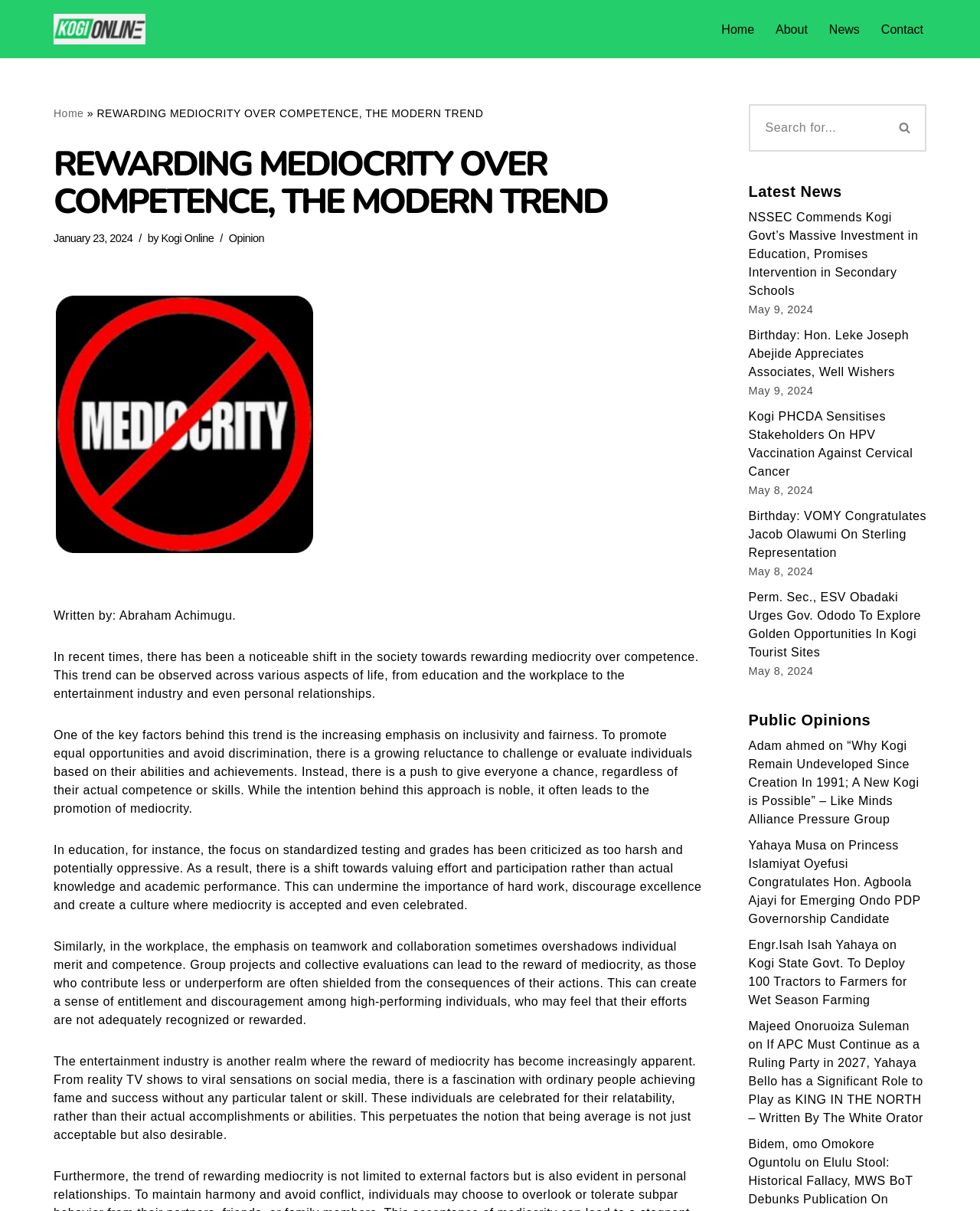Identify the bounding box coordinates of the clickable region necessary to fulfill the following instruction: "Explore the related article Workforce Planning: Harmonizing Demand and Supply". The bounding box coordinates should be four float numbers between 0 and 1, i.e., [left, top, right, bottom].

None